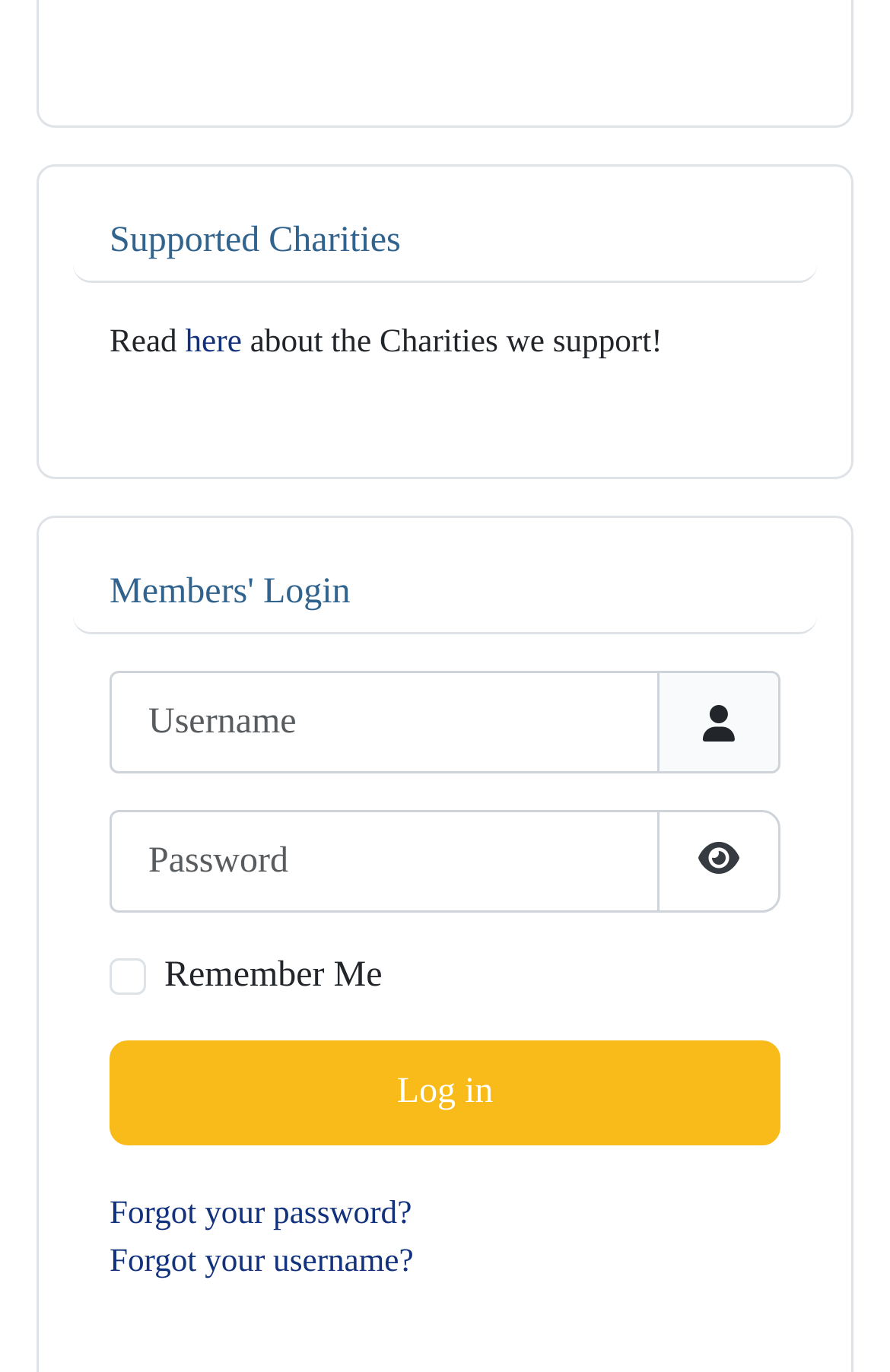How many elements are there in the 'Members' Login' section?
Answer with a single word or short phrase according to what you see in the image.

7